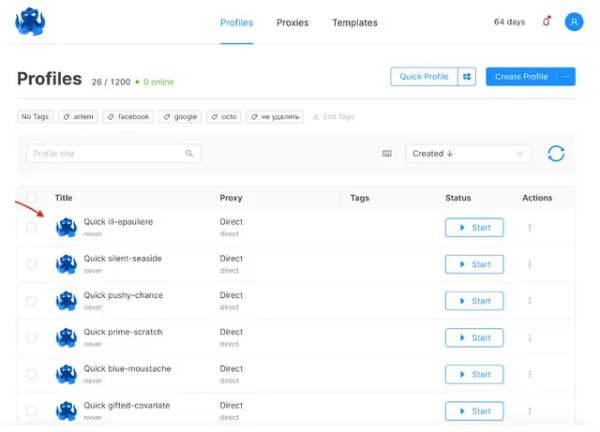How many profiles are listed in the table?
Answer the question in as much detail as possible.

The interface displays a table with six profiles listed, namely 'Quick ill-epauiere', 'Quick silent-seaside', 'Quick pushy-chance', 'Quick prime-scratch', 'Quick blue-moustache', and 'Quick gifted-covariate'.